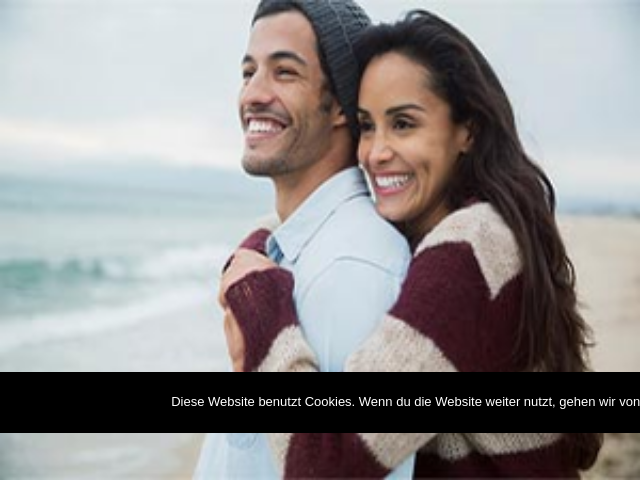Explain what is happening in the image with elaborate details.

A joyful couple stands on a picturesque beach, embracing each other with smiles that radiate happiness. The man, wearing a light blue shirt, wraps his arms affectionately around the woman, who boasts a warm, cozy sweater in rich colors, creating a vibrant contrast against the tranquil backdrop of the ocean. The couple appears relaxed and content, enjoying a moment of connection amidst the scenic beauty of nature, under a cloudy sky that hints at an impending sunset. Below them, a cookie notice is displayed, informing visitors about the website's cookie usage policy.